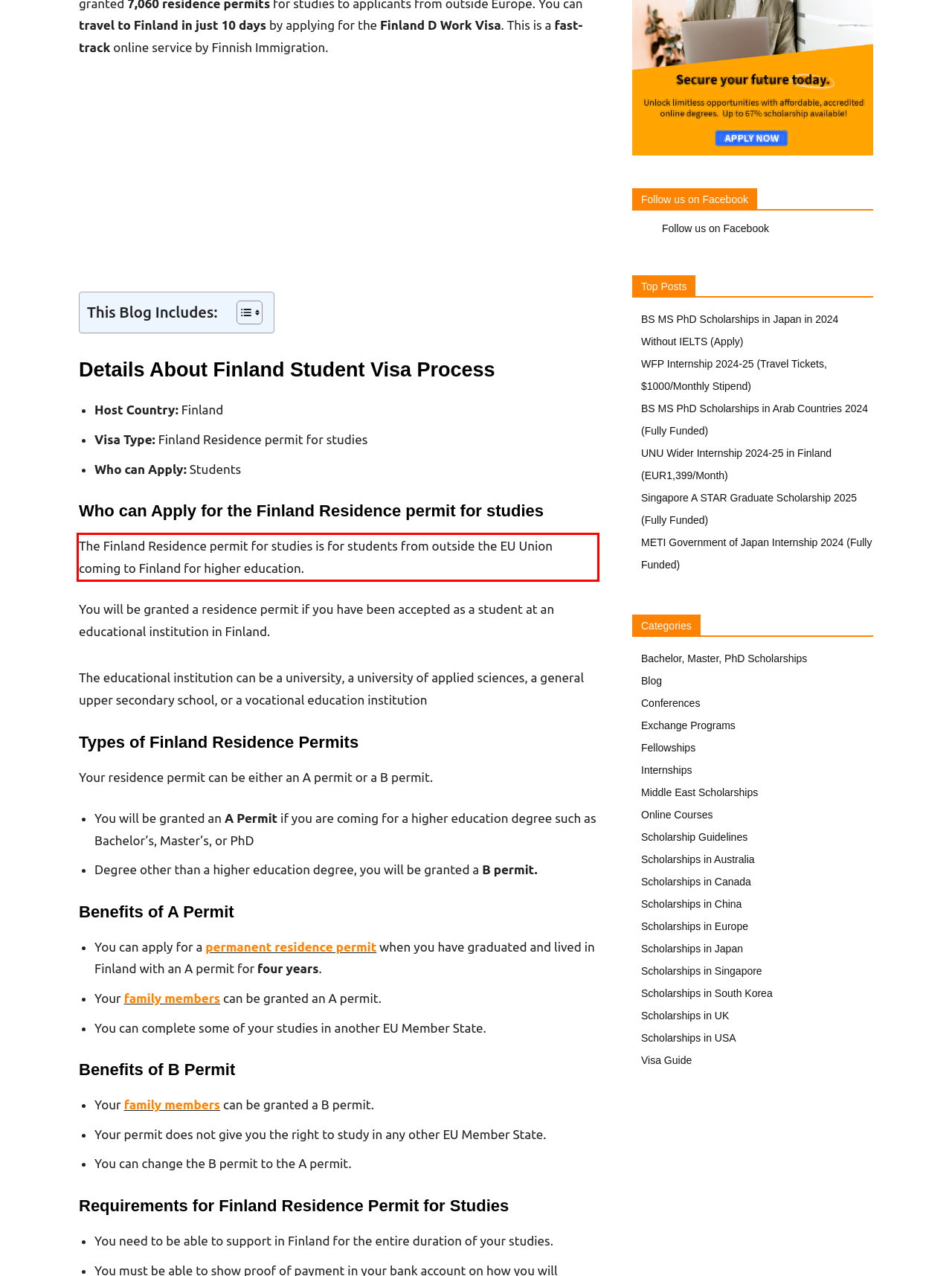With the given screenshot of a webpage, locate the red rectangle bounding box and extract the text content using OCR.

The Finland Residence permit for studies is for students from outside the EU Union coming to Finland for higher education.